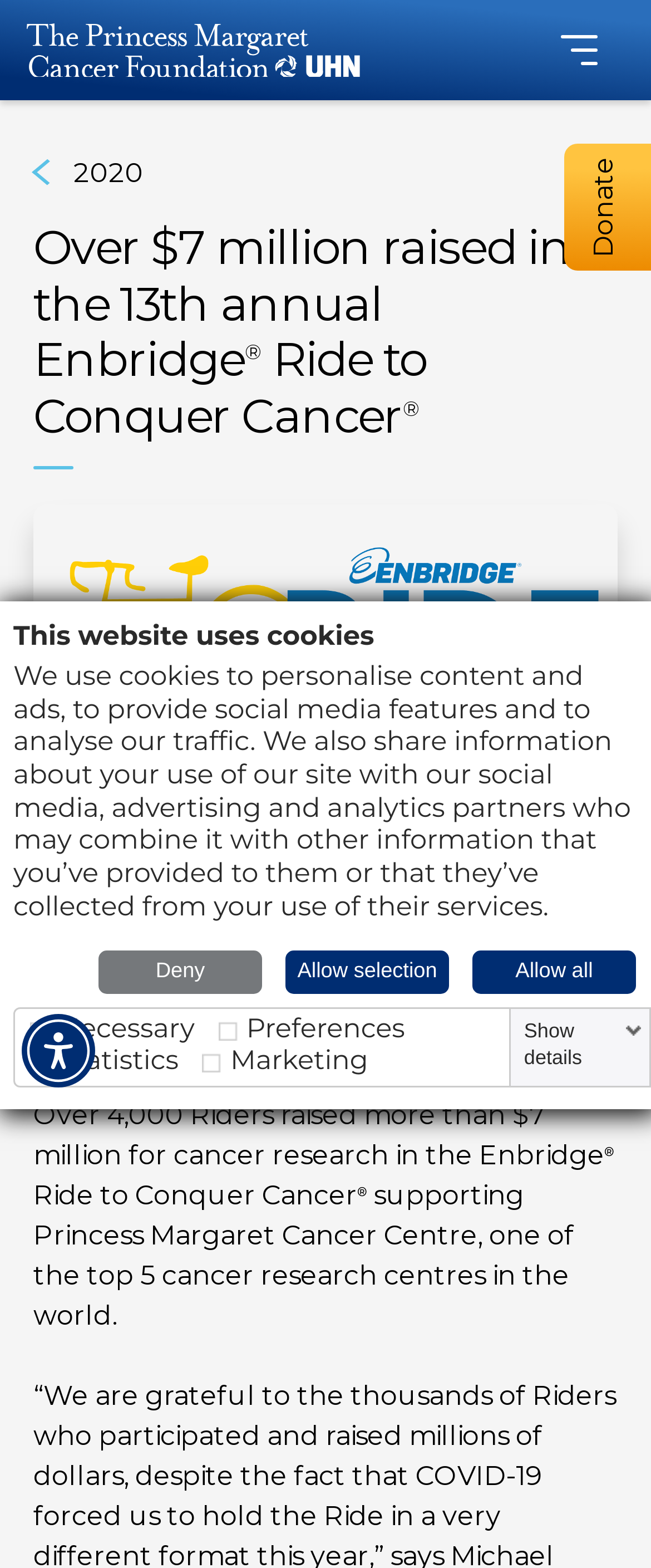Please find and report the primary heading text from the webpage.

Over $7 million raised in the 13th annual Enbridge® Ride to Conquer Cancer®